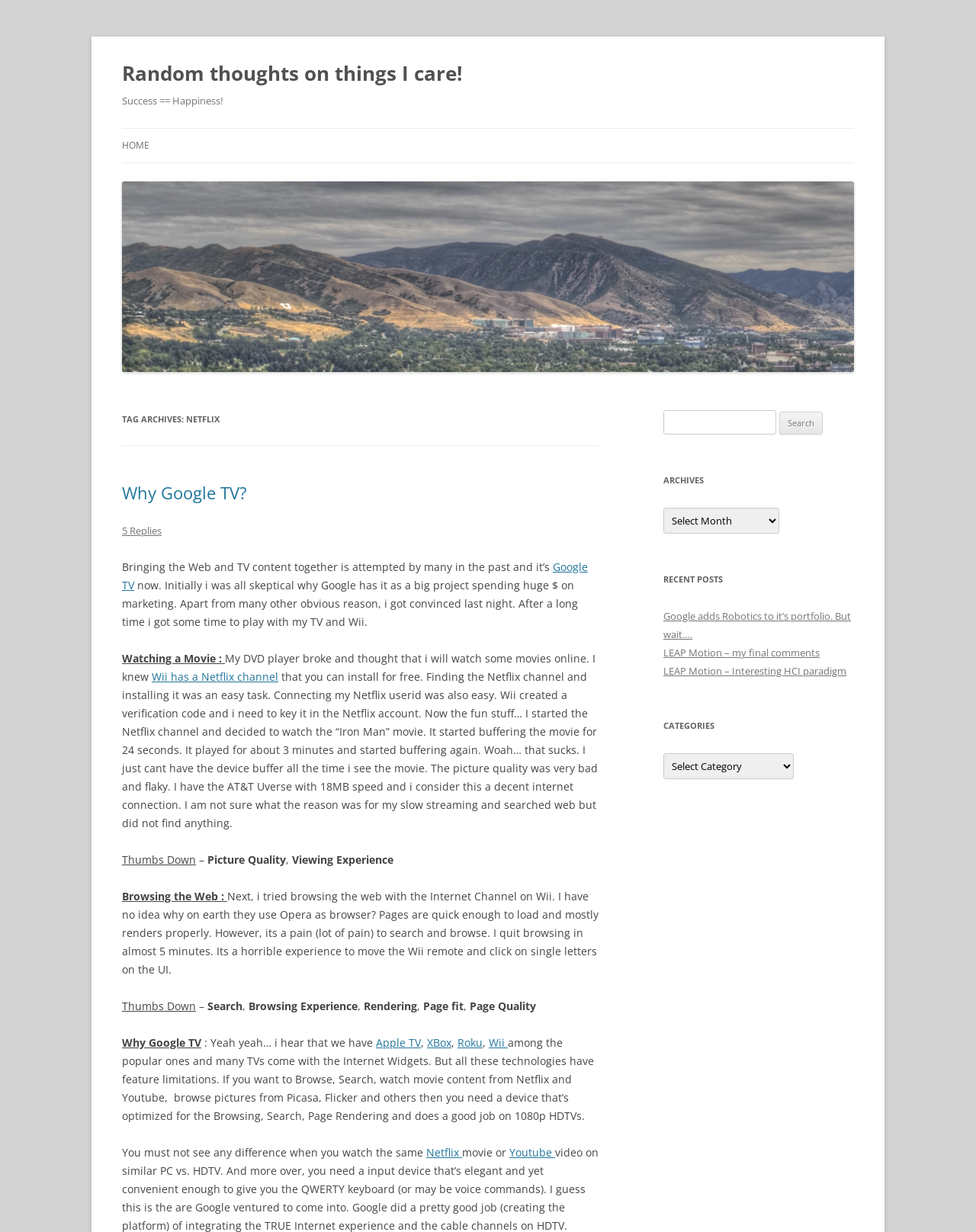What is the author's opinion on other TV technologies?
Look at the image and respond with a one-word or short-phrase answer.

Limited